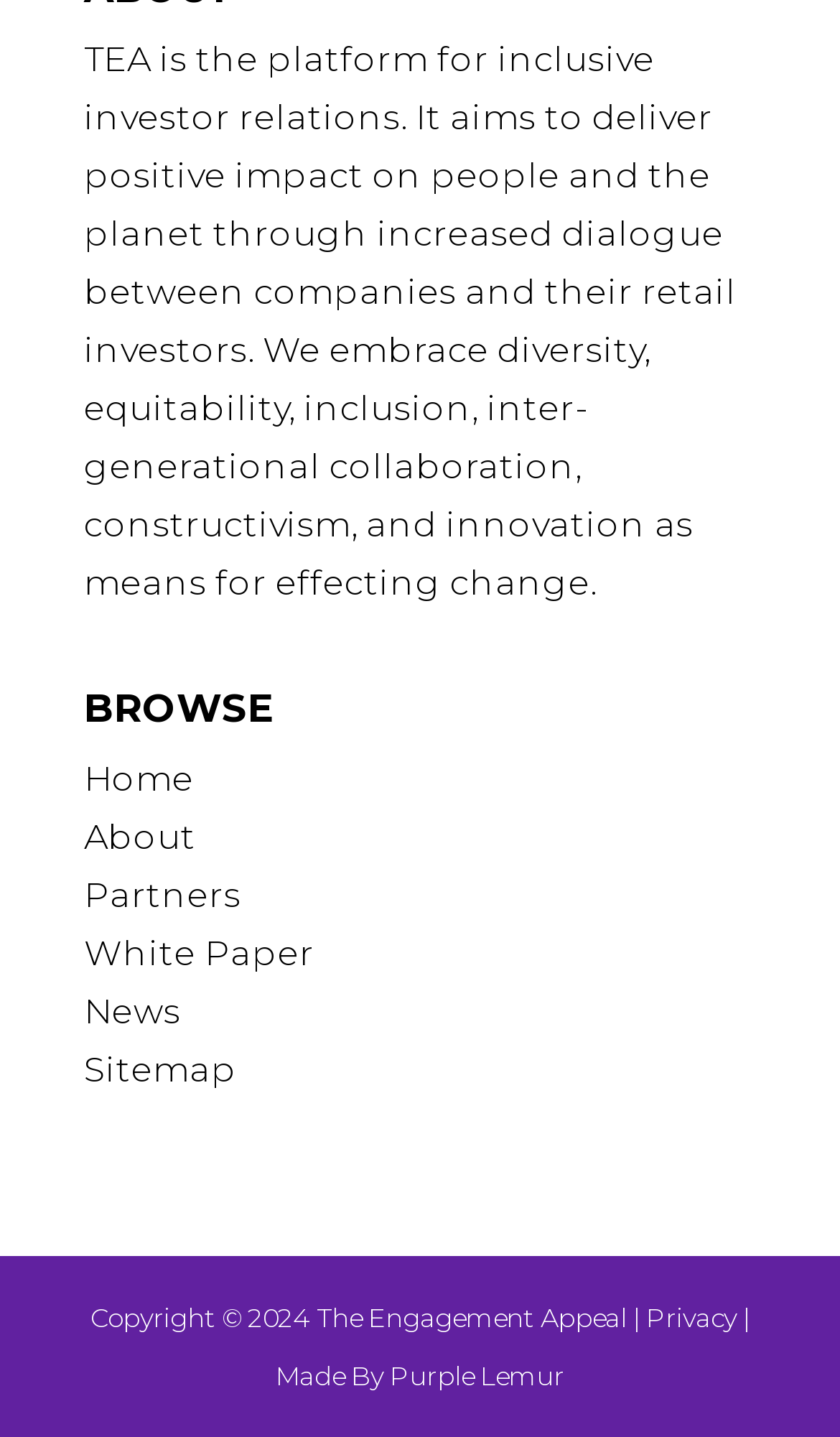Please reply to the following question using a single word or phrase: 
How many main navigation links are there?

6